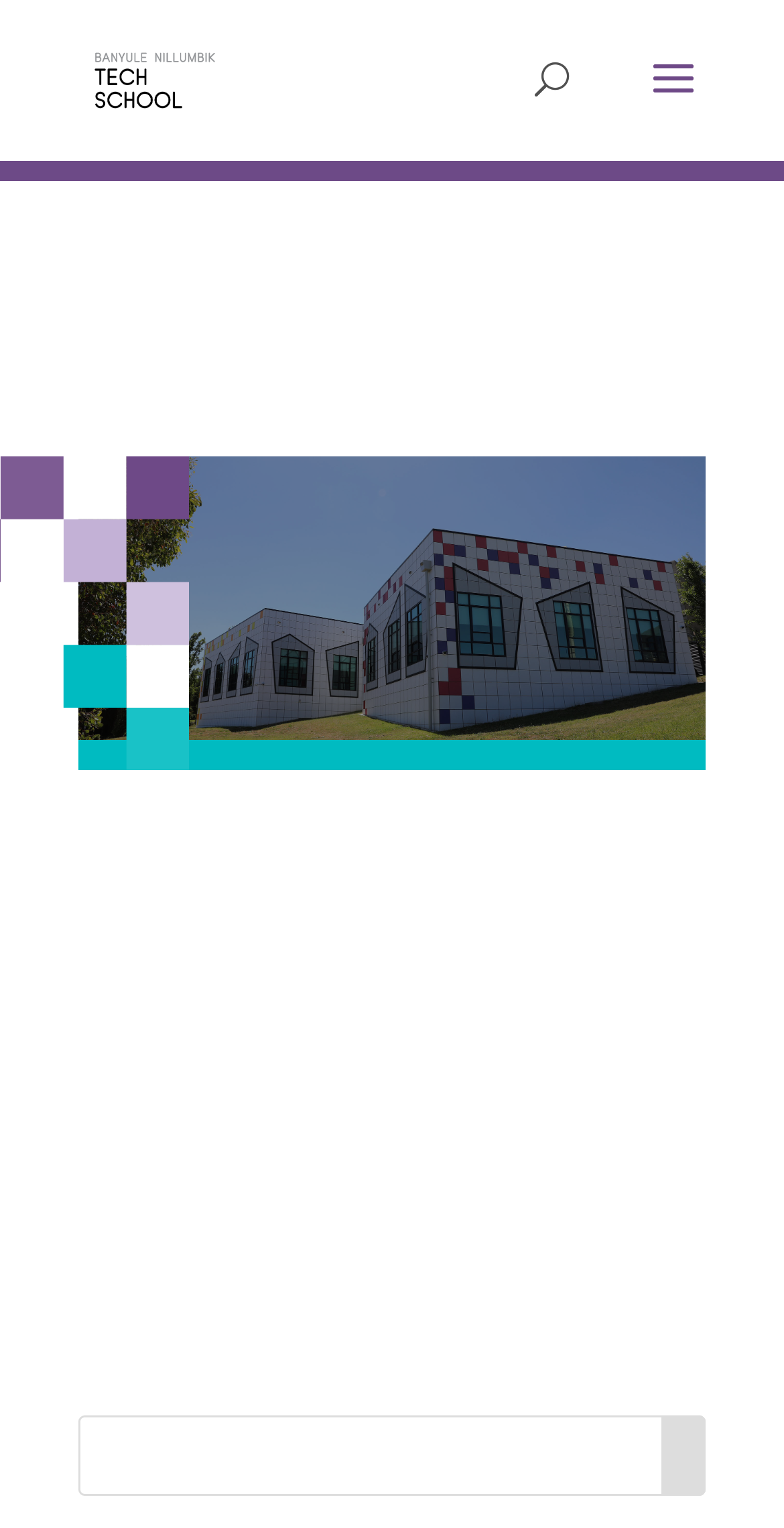Write an exhaustive caption that covers the webpage's main aspects.

The webpage is titled "Words from the Director - Banyule Nillumbik Tech School". At the top left, there is a link and an image, both labeled "Banyule Nillumbik Tech School", which suggests that they are the logo of the tech school. 

Below the logo, there is a search bar that spans across the top of the page, taking up about half of the width. 

The main content of the page is an article that occupies most of the page. It starts with a heading "Words from the Director", which is positioned near the top of the article. 

At the bottom of the page, there is another search bar, accompanied by a textbox and a "Search" button. The search bar and its associated elements are positioned at the bottom right of the page.